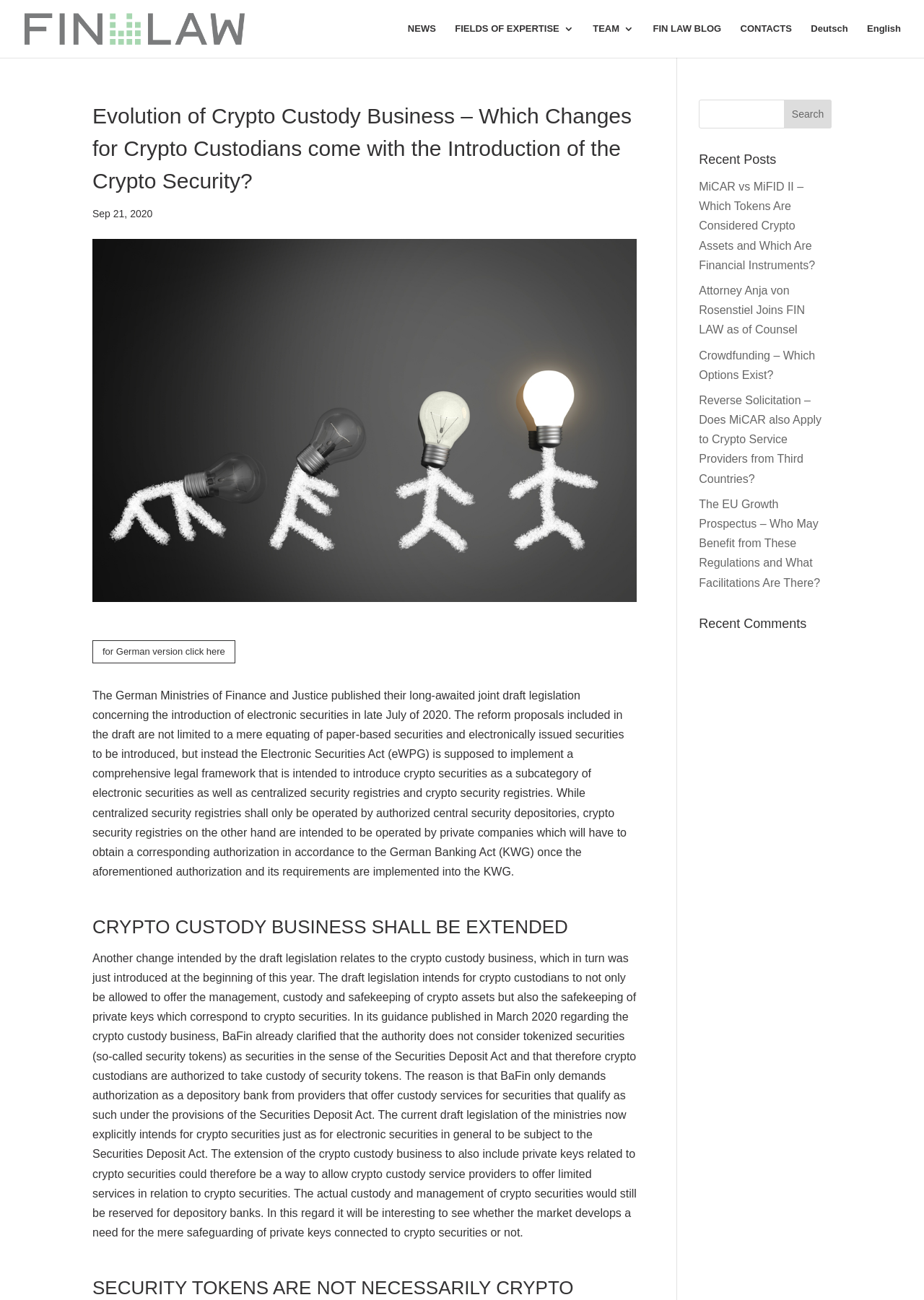Explain the webpage's layout and main content in detail.

The webpage is about the evolution of crypto custody business and the changes that come with the introduction of crypto security. At the top left, there is a logo of "FIN LAW" accompanied by a link to the website. Below the logo, there are several links to different sections of the website, including "NEWS", "FIELDS OF EXPERTISE 3", "TEAM 3", "FIN LAW BLOG", "CONTACTS", and language options "Deutsch" and "English".

The main content of the webpage is divided into several sections. The first section has a heading that matches the title of the webpage, followed by a date "Sep 21, 2020". Below the date, there is a link to a German version of the article. The main text of the article discusses the introduction of electronic securities in Germany and the implications for crypto custody business.

The next section has a heading "CRYPTO CUSTODY BUSINESS SHALL BE EXTENDED" and continues the discussion on the changes to crypto custody business. The text explains the current regulations and the potential extensions to the business.

On the right side of the webpage, there is a search bar with a button labeled "Search". Below the search bar, there is a section titled "Recent Posts" that lists several links to other articles on the website, including "MiCAR vs MiFID II – Which Tokens Are Considered Crypto Assets and Which Are Financial Instruments?", "Attorney Anja von Rosenstiel Joins FIN LAW as of Counsel", and others. Further down, there is a section titled "Recent Comments", but it appears to be empty.

Overall, the webpage provides information on the evolution of crypto custody business and the changes that come with the introduction of crypto security, with a focus on the German market.